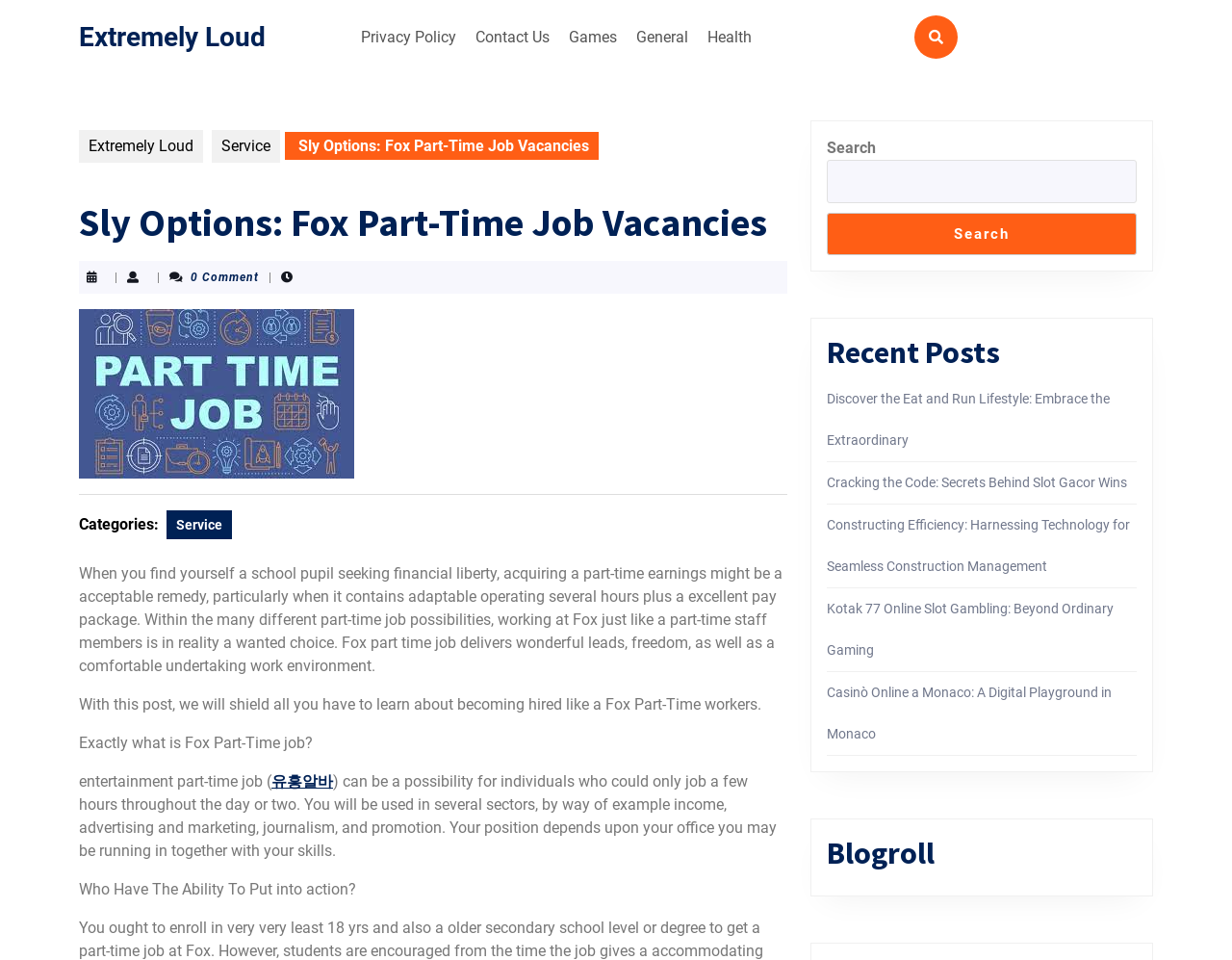Use a single word or phrase to respond to the question:
What is the purpose of the search box?

to search the website